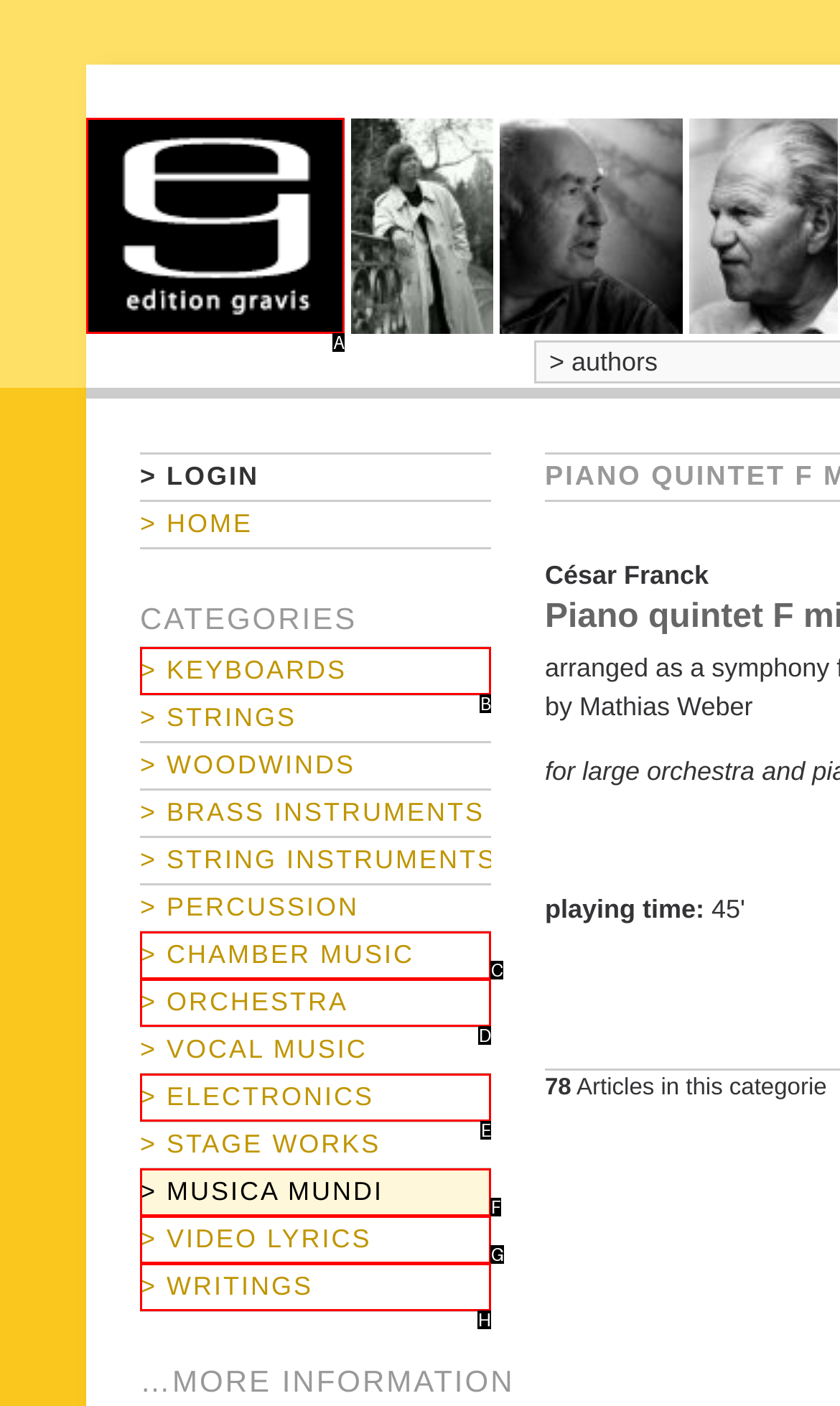Select the HTML element to finish the task: go to home page Reply with the letter of the correct option.

A